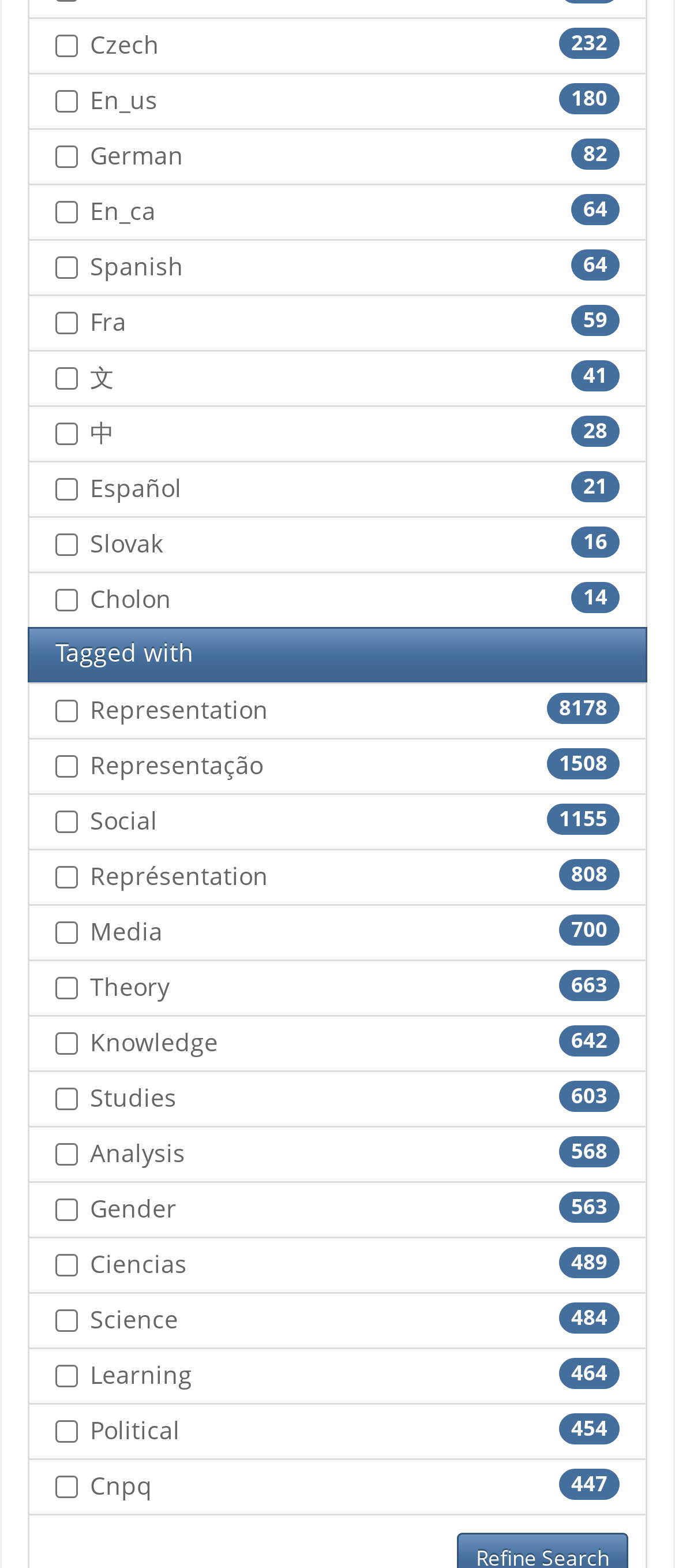What is the category with the highest count?
Based on the image, provide your answer in one word or phrase.

Representation